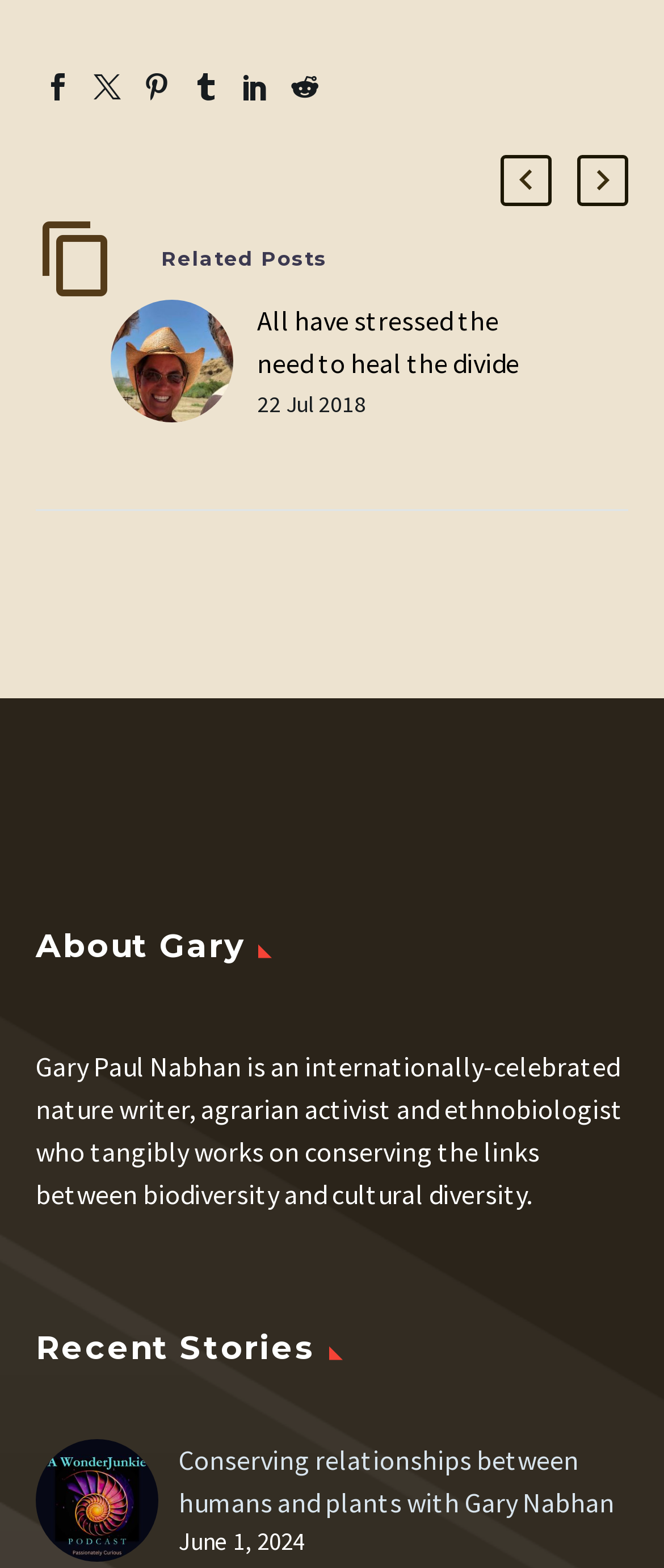What is the theme of the webpage?
Can you provide a detailed and comprehensive answer to the question?

The theme of the webpage can be determined by looking at the overall content of the webpage, which includes links and static texts about Gary Nabhan's stories, his profession, and his about page.